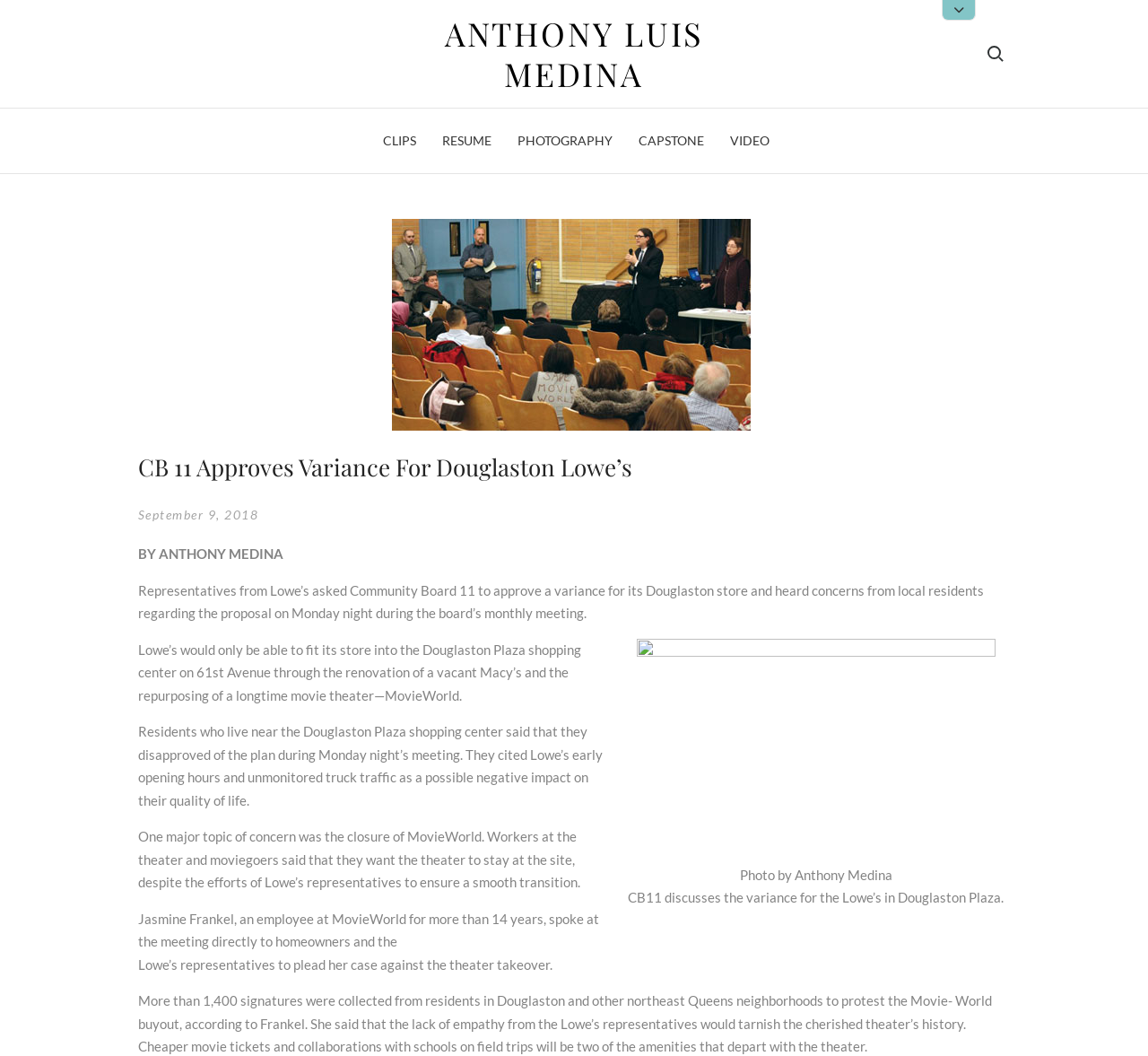What is the topic of concern for the residents near Douglaston Plaza? Examine the screenshot and reply using just one word or a brief phrase.

Lowe's early opening hours and truck traffic